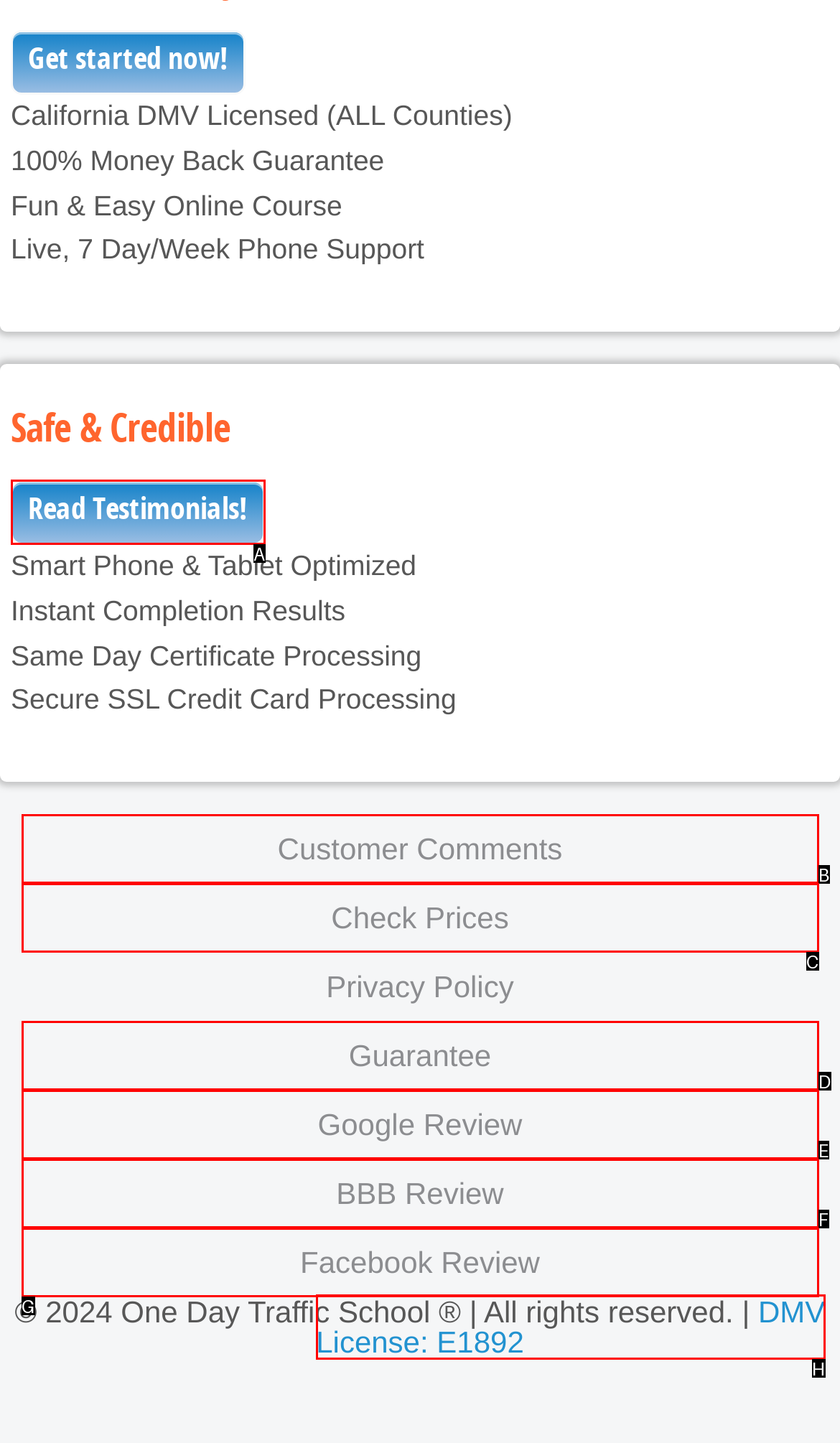From the description: Customer Comments, identify the option that best matches and reply with the letter of that option directly.

B